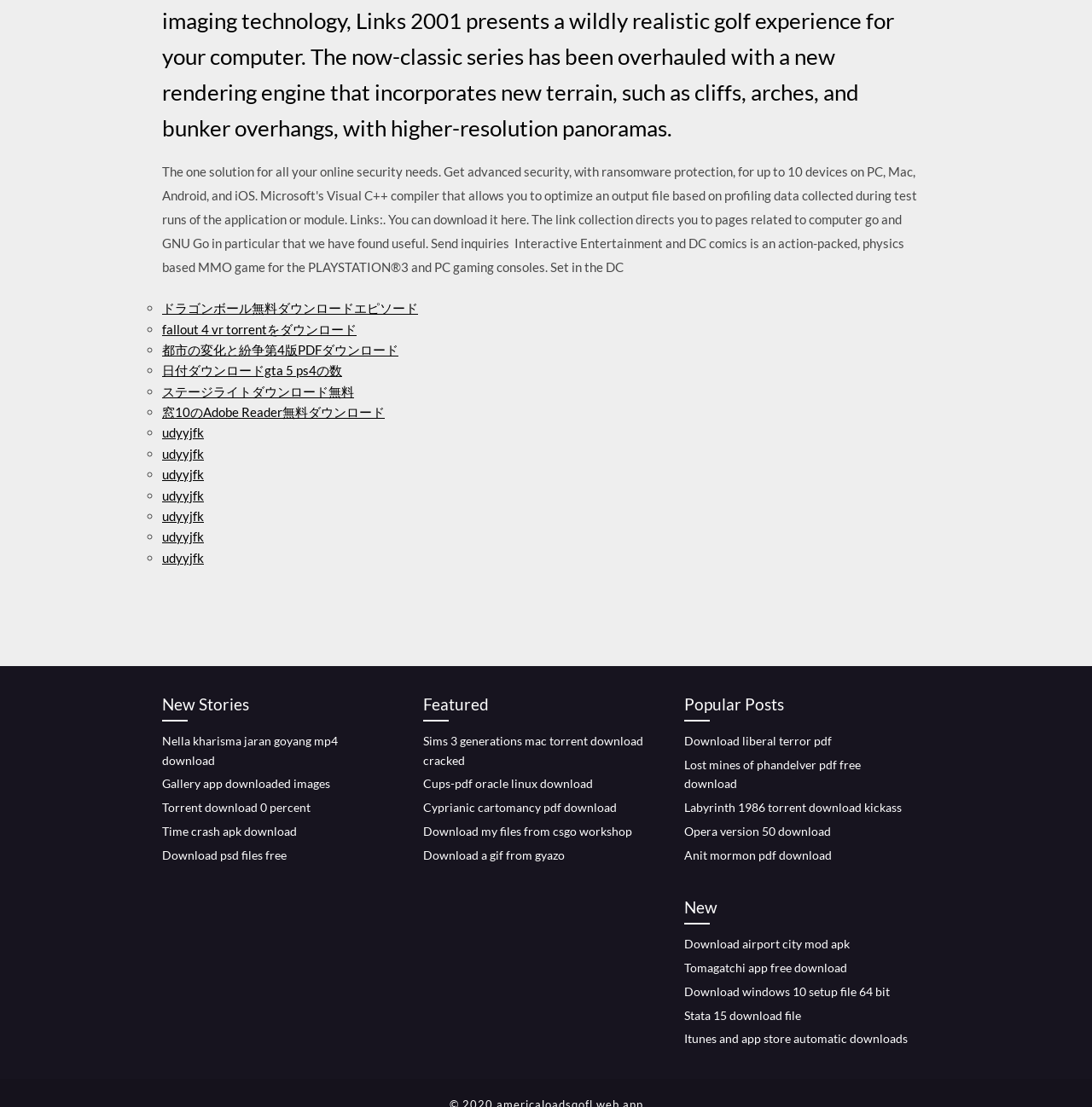Determine the bounding box coordinates of the element that should be clicked to execute the following command: "Download airport city mod apk".

[0.627, 0.846, 0.778, 0.859]